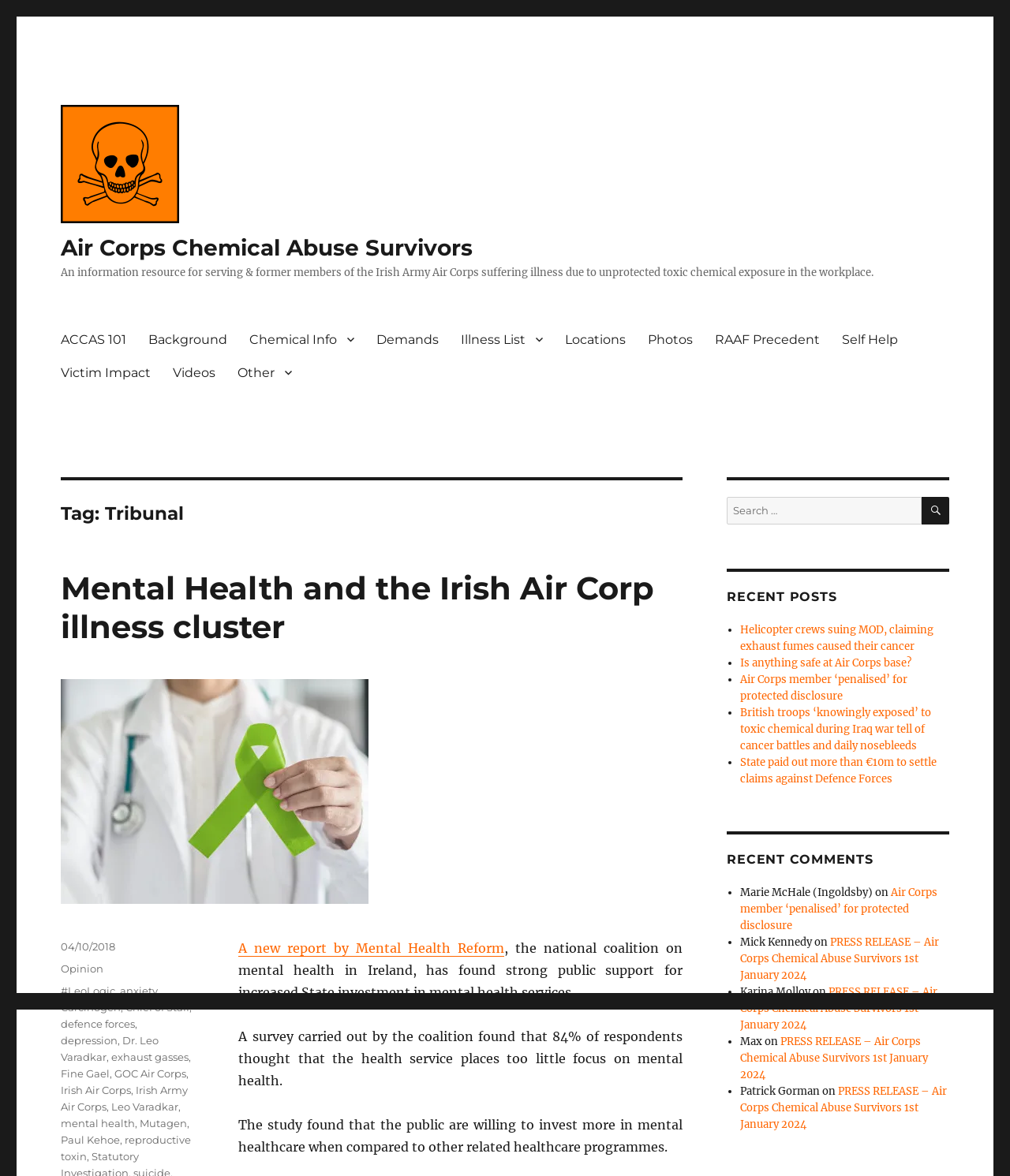Provide a one-word or short-phrase response to the question:
What is the topic of the post 'Mental Health and the Irish Air Corp illness cluster'?

mental health